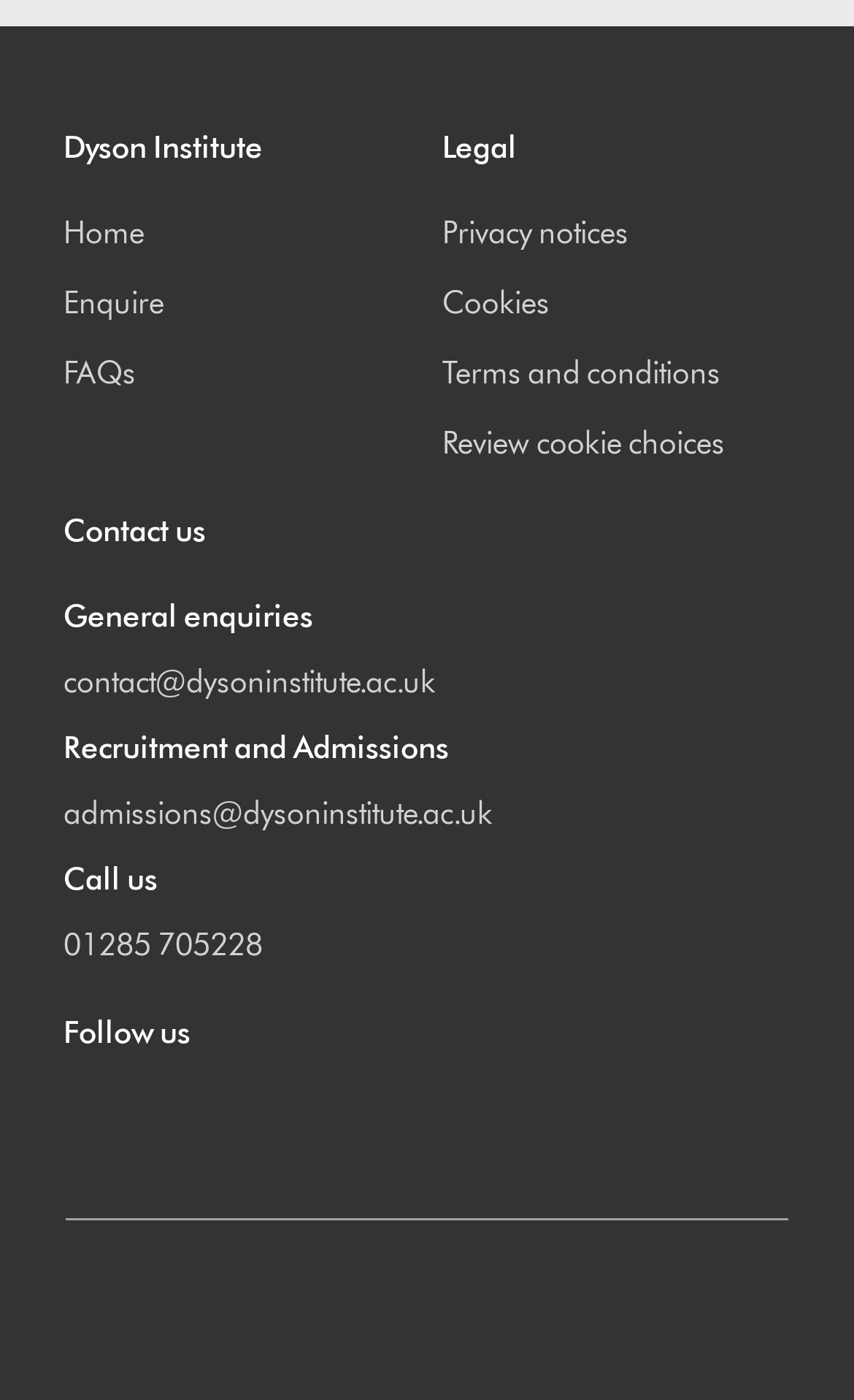What is the phone number to call?
Please provide a detailed and thorough answer to the question.

I found the answer by looking at the 'Call us' section, where I saw a link element with the text 'Call us: 01285 705228'.